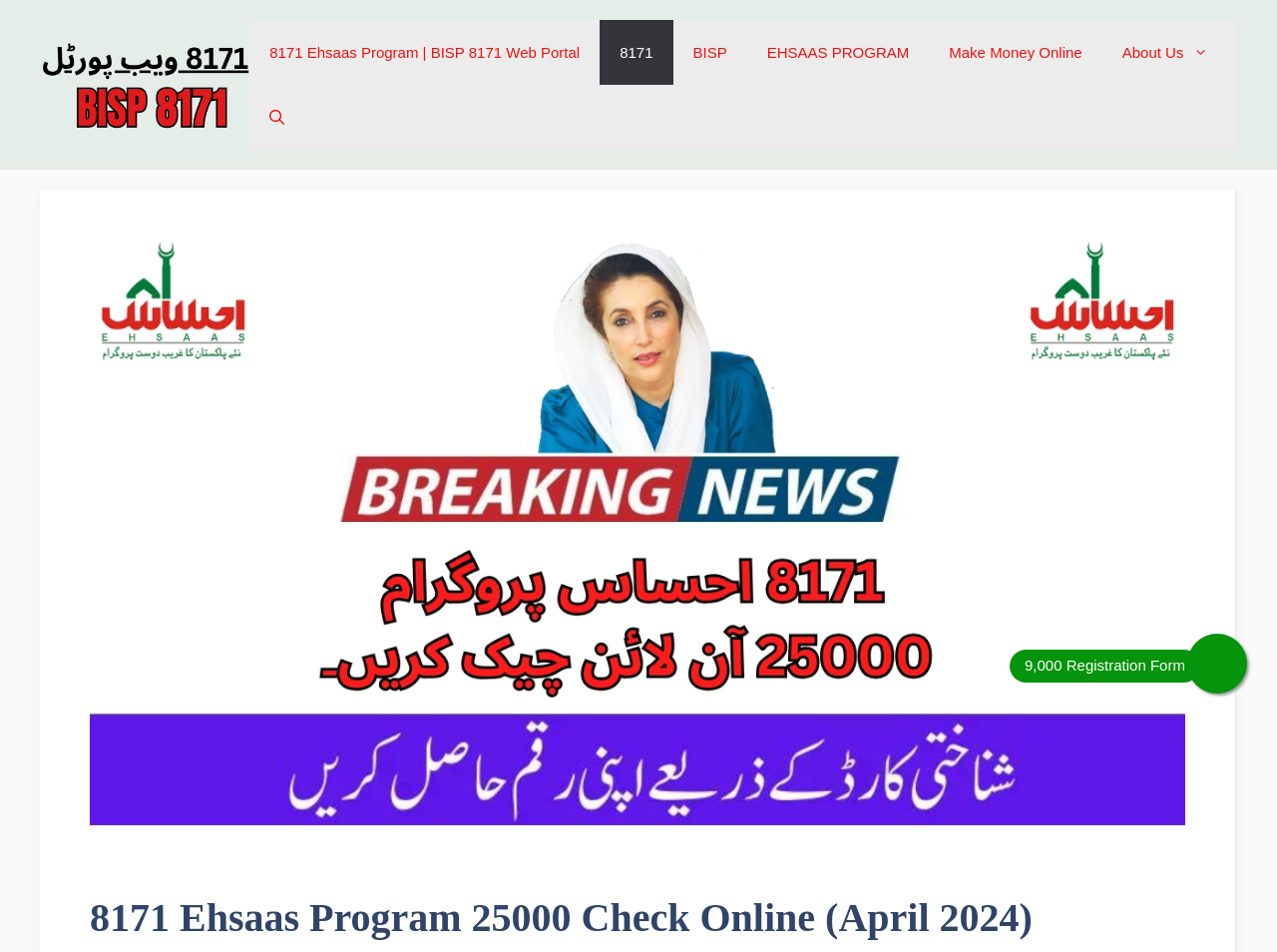Locate the primary heading on the webpage and return its text.

8171 Ehsaas Program 25000 Check Online (April 2024)